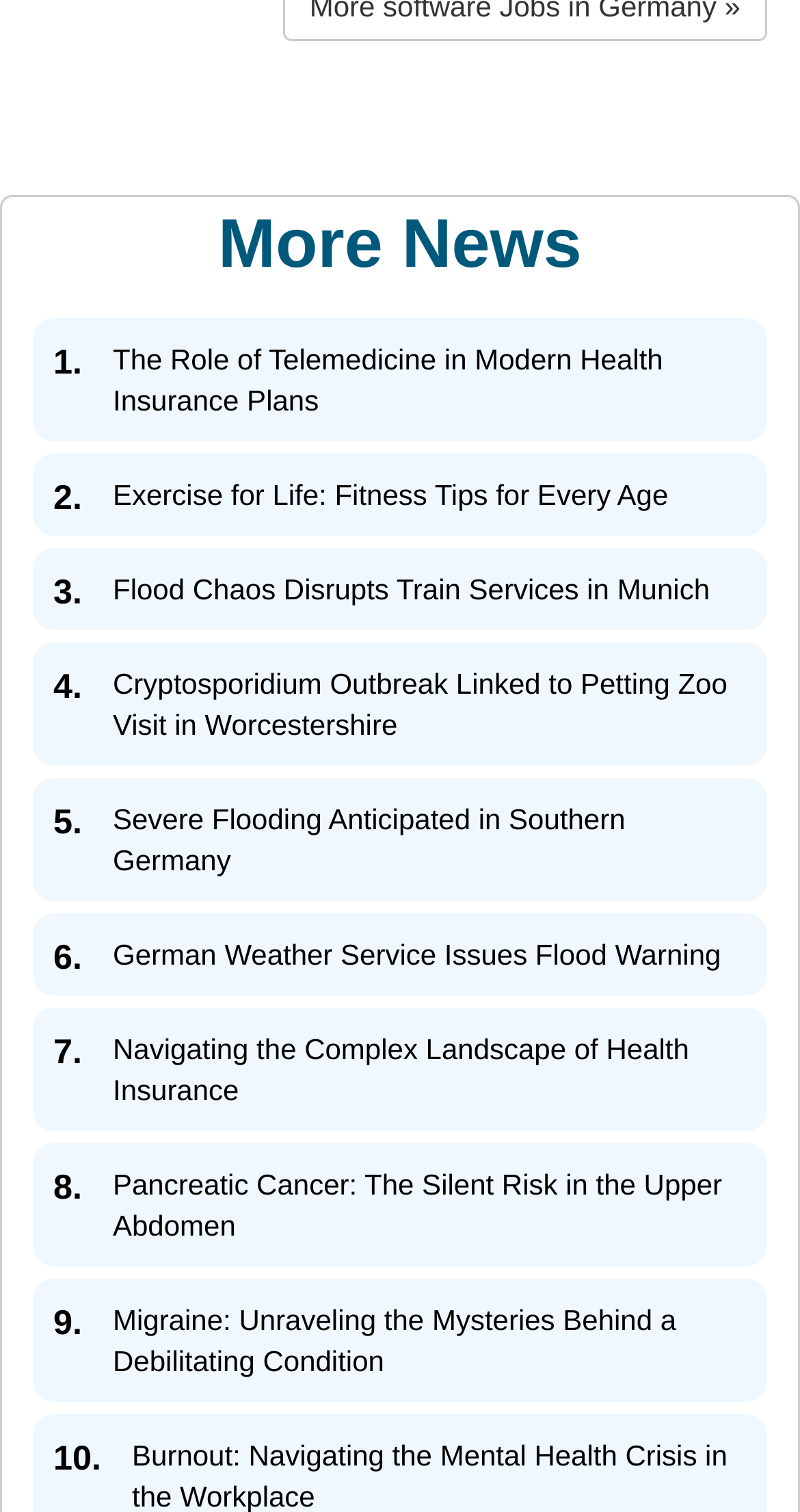Using the element description: "PKV Cost comparison tool", determine the bounding box coordinates for the specified UI element. The coordinates should be four float numbers between 0 and 1, [left, top, right, bottom].

[0.237, 0.082, 0.656, 0.104]